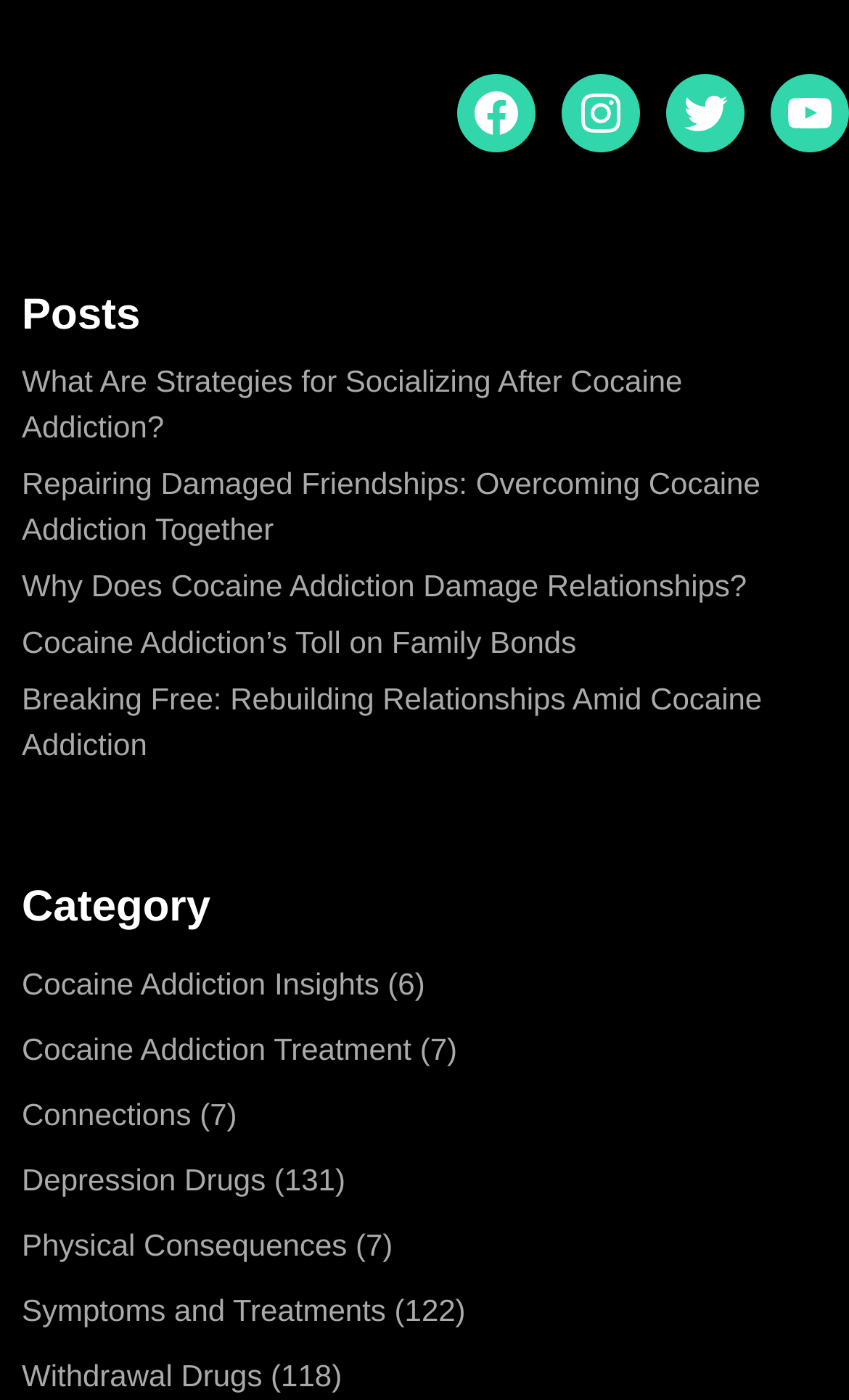Highlight the bounding box coordinates of the region I should click on to meet the following instruction: "Read about repairing damaged friendships".

[0.026, 0.333, 0.896, 0.39]